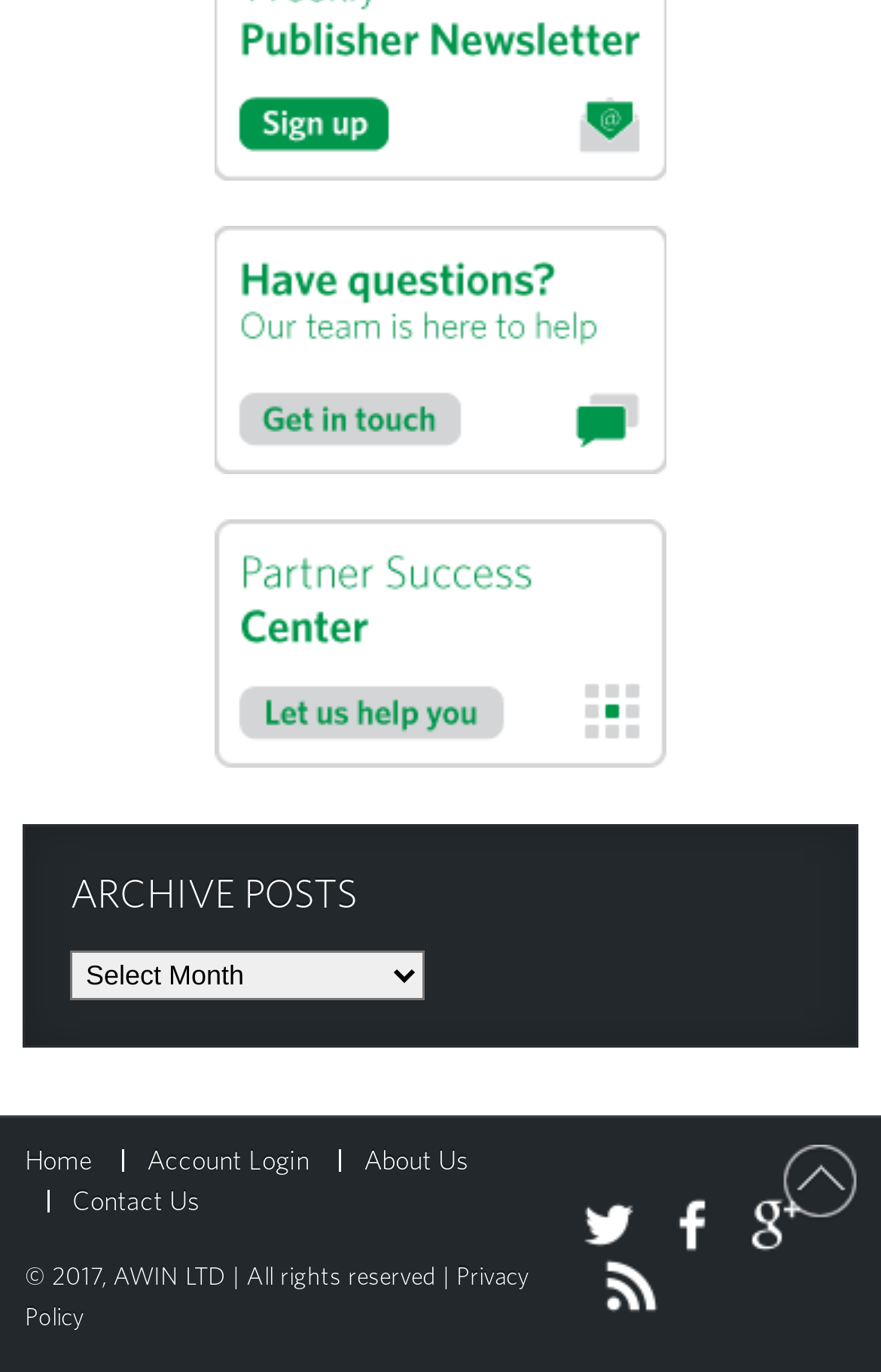Find the bounding box coordinates of the element you need to click on to perform this action: 'Contact us'. The coordinates should be represented by four float values between 0 and 1, in the format [left, top, right, bottom].

[0.244, 0.324, 0.756, 0.35]